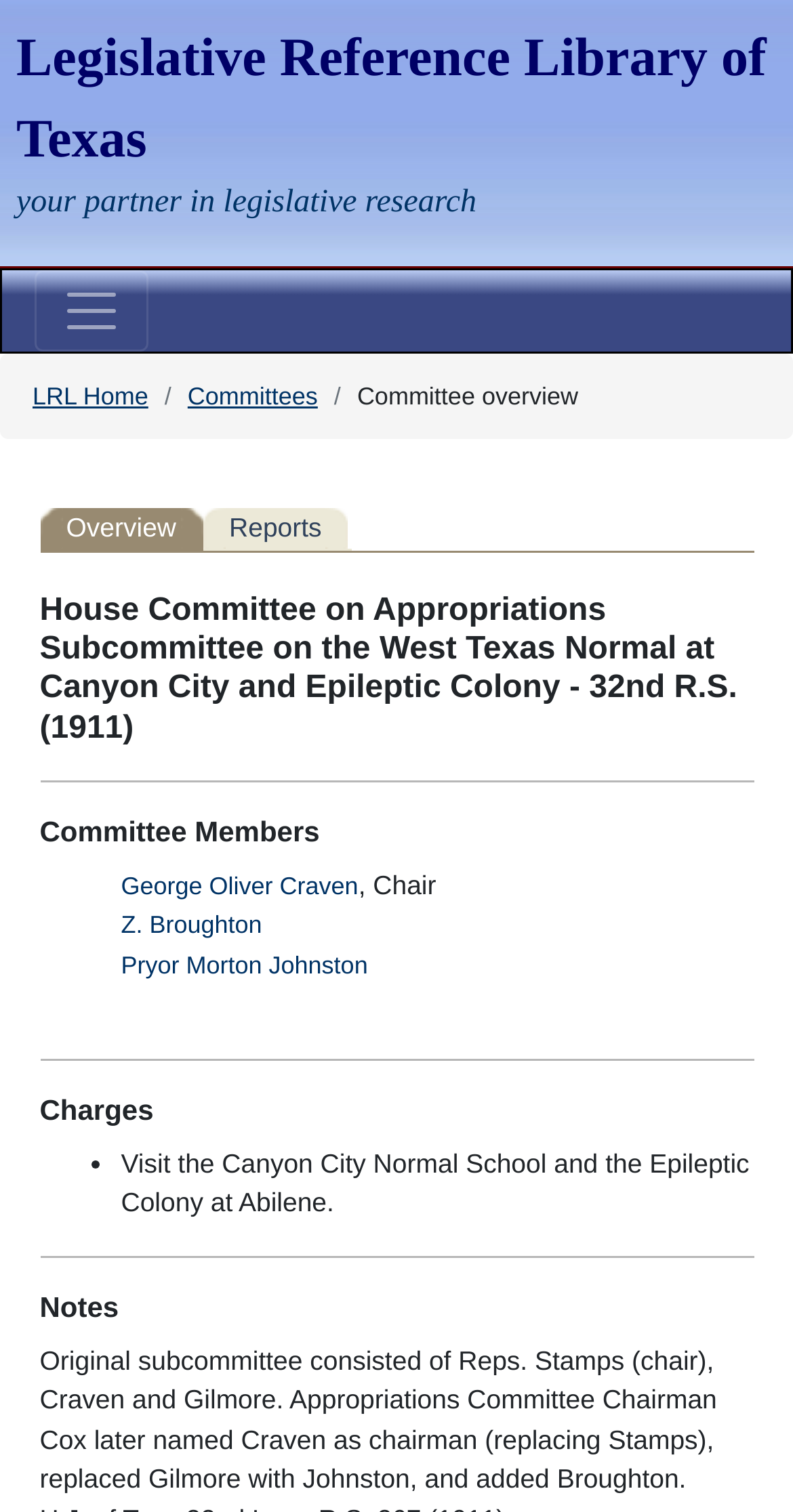What is the name of the committee?
Look at the image and provide a detailed response to the question.

I found the answer by looking at the heading element with the text 'House Committee on Appropriations Subcommittee on the West Texas Normal at Canyon City and Epileptic Colony - 32nd R.S. (1911)' which is located at the top of the page, indicating the name of the committee being overviewed.